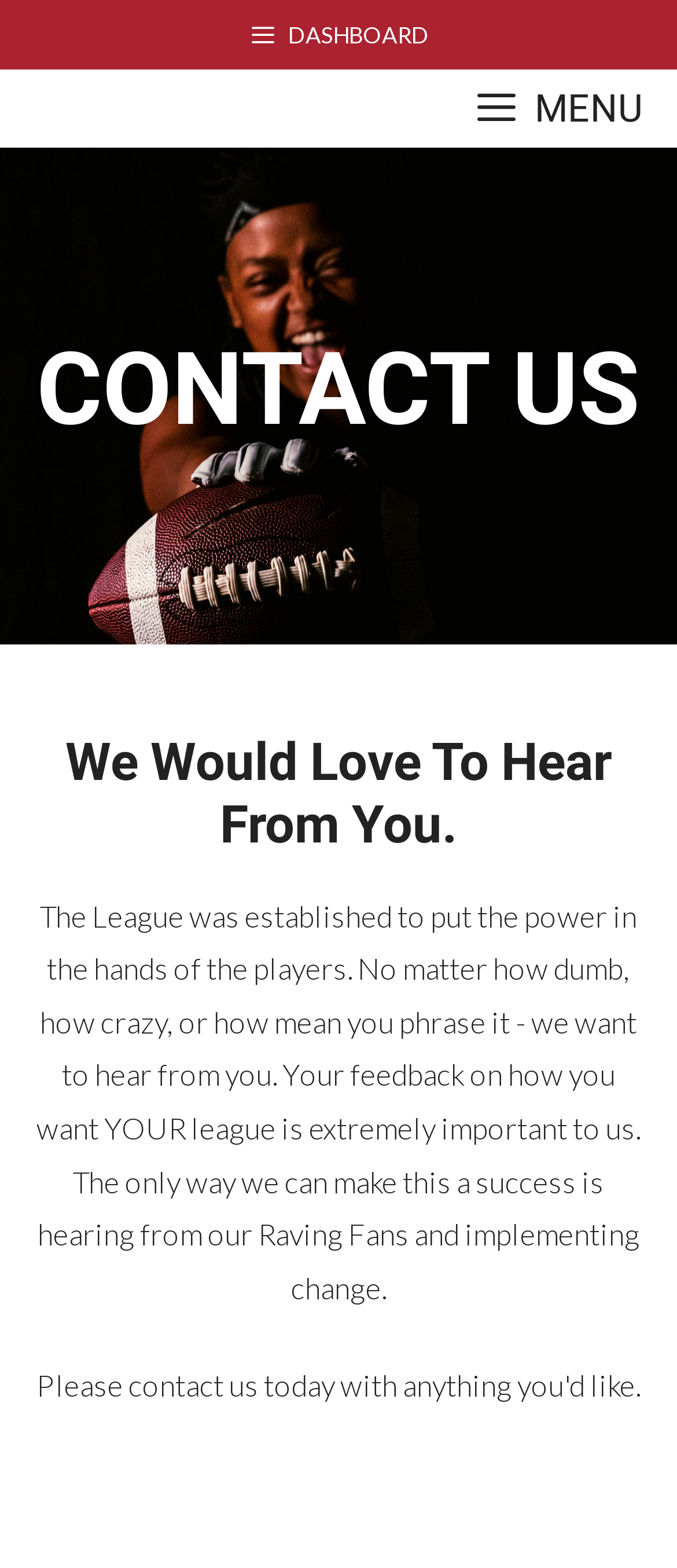Identify the bounding box coordinates for the UI element described as follows: title="The League". Use the format (top-left x, top-left y, bottom-right x, bottom-right y) and ensure all values are floating point numbers between 0 and 1.

[0.026, 0.044, 0.24, 0.094]